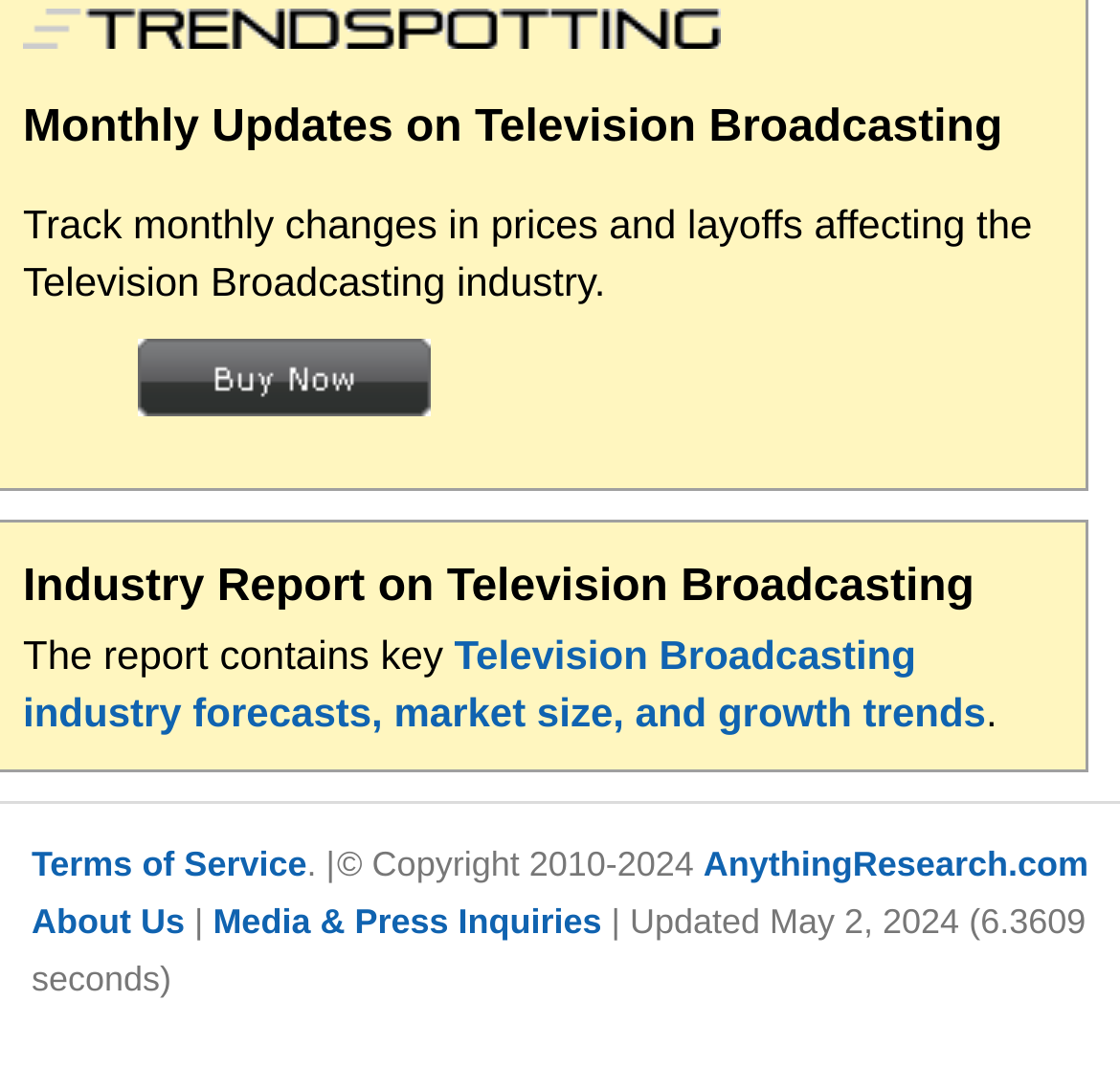Using the webpage screenshot, locate the HTML element that fits the following description and provide its bounding box: "AnythingResearch.com".

[0.628, 0.791, 0.972, 0.829]